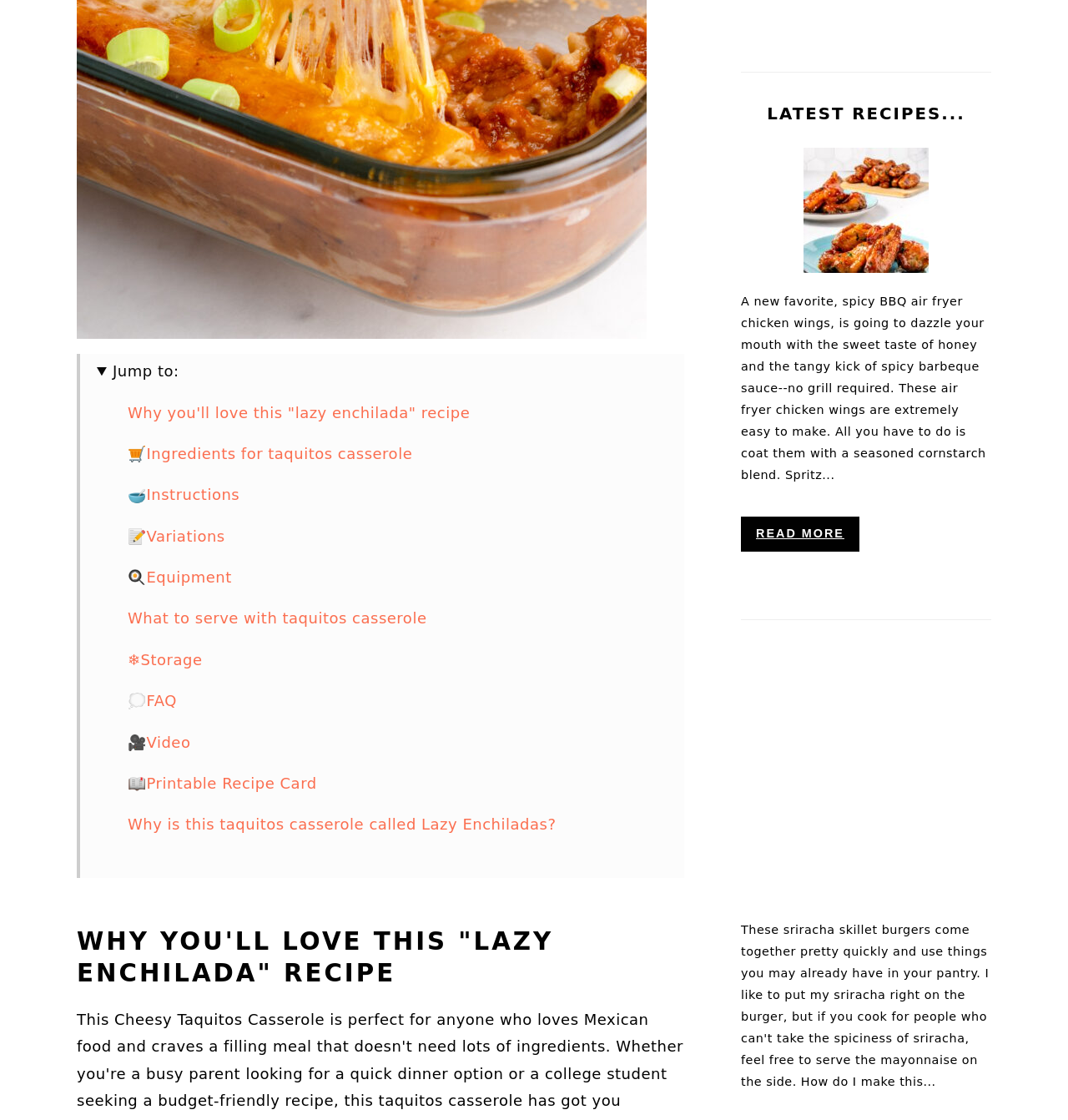Give a one-word or one-phrase response to the question:
What is the icon next to the 'Instructions' link?

🥣